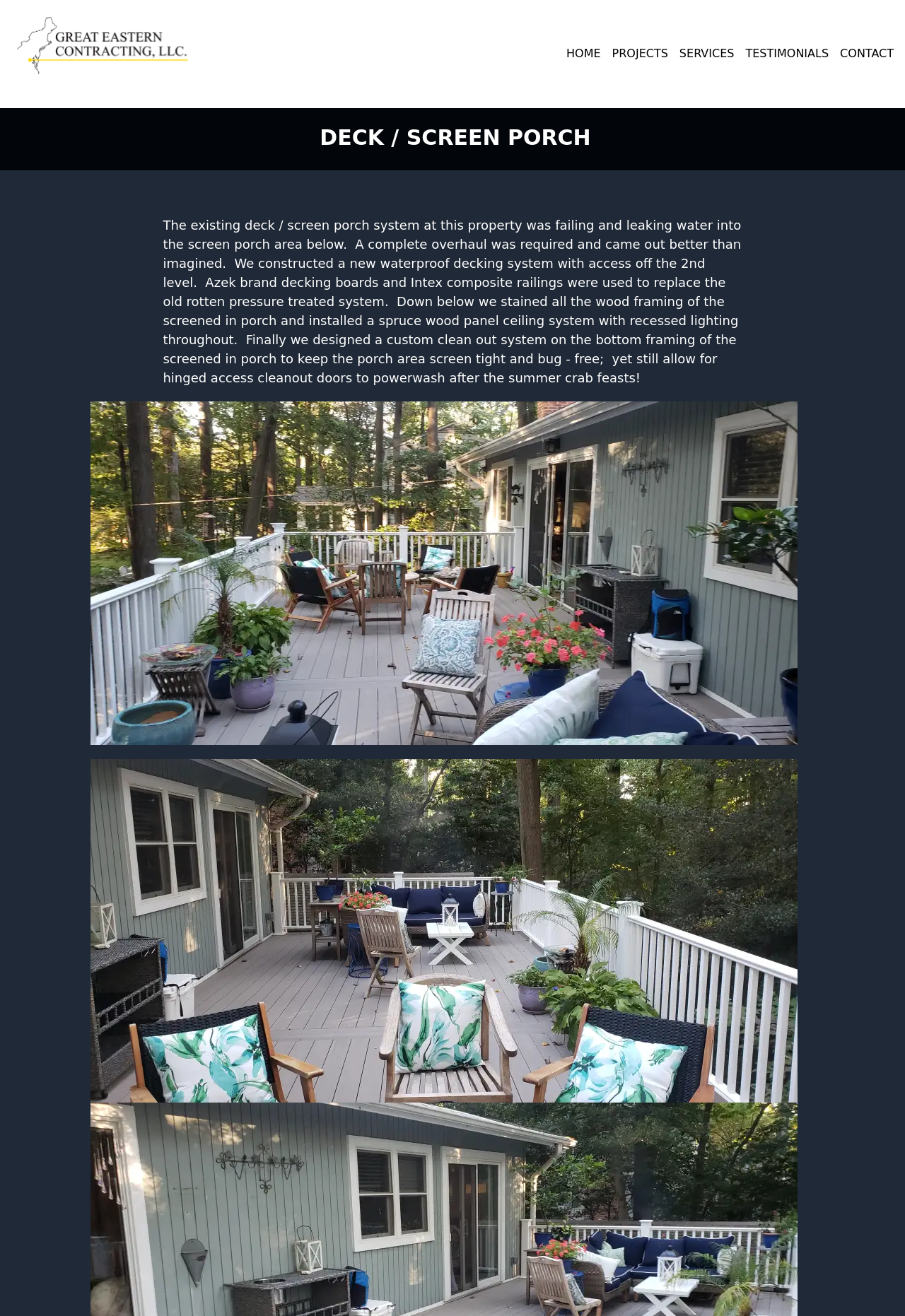Answer briefly with one word or phrase:
What is the material used for the decking system?

Azek